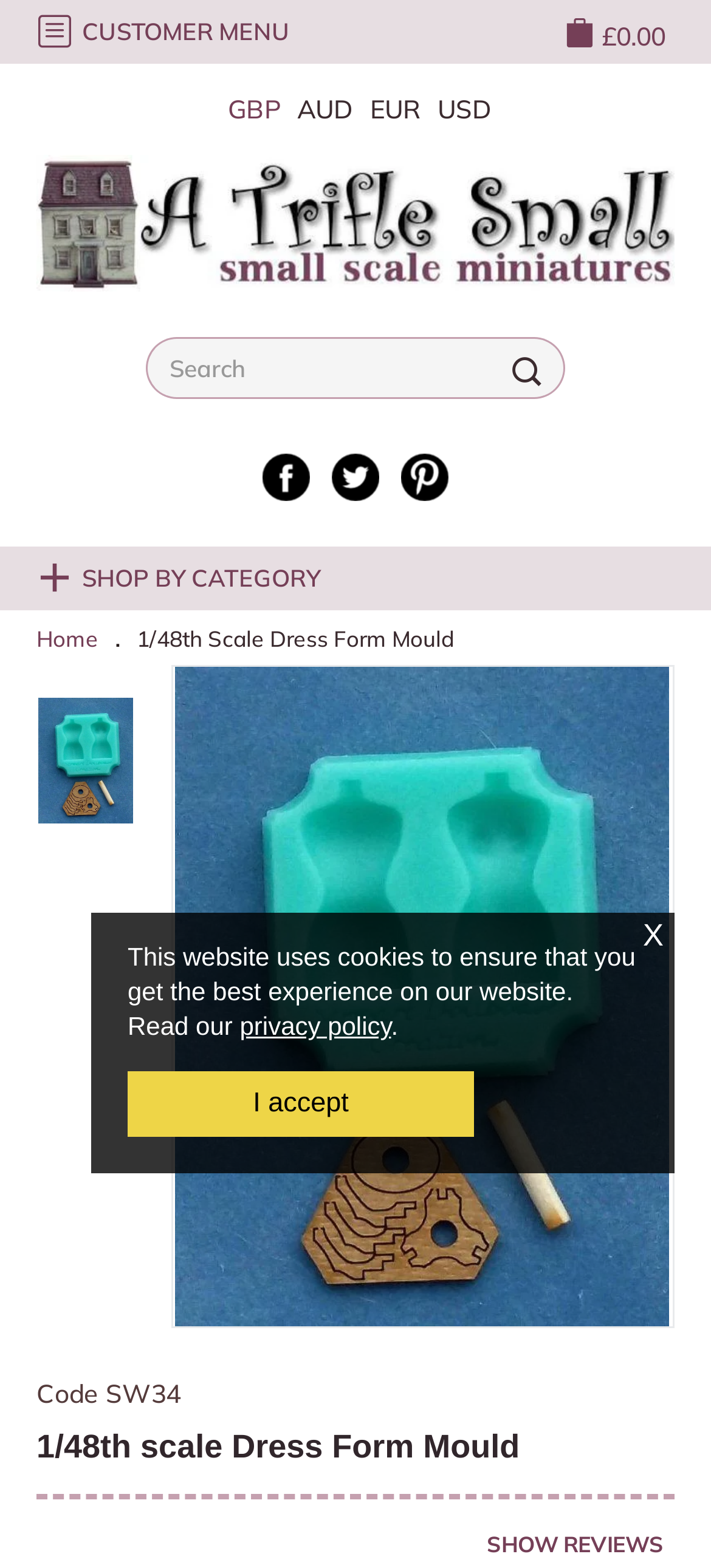Respond to the question below with a concise word or phrase:
What is the currency of the product?

GBP